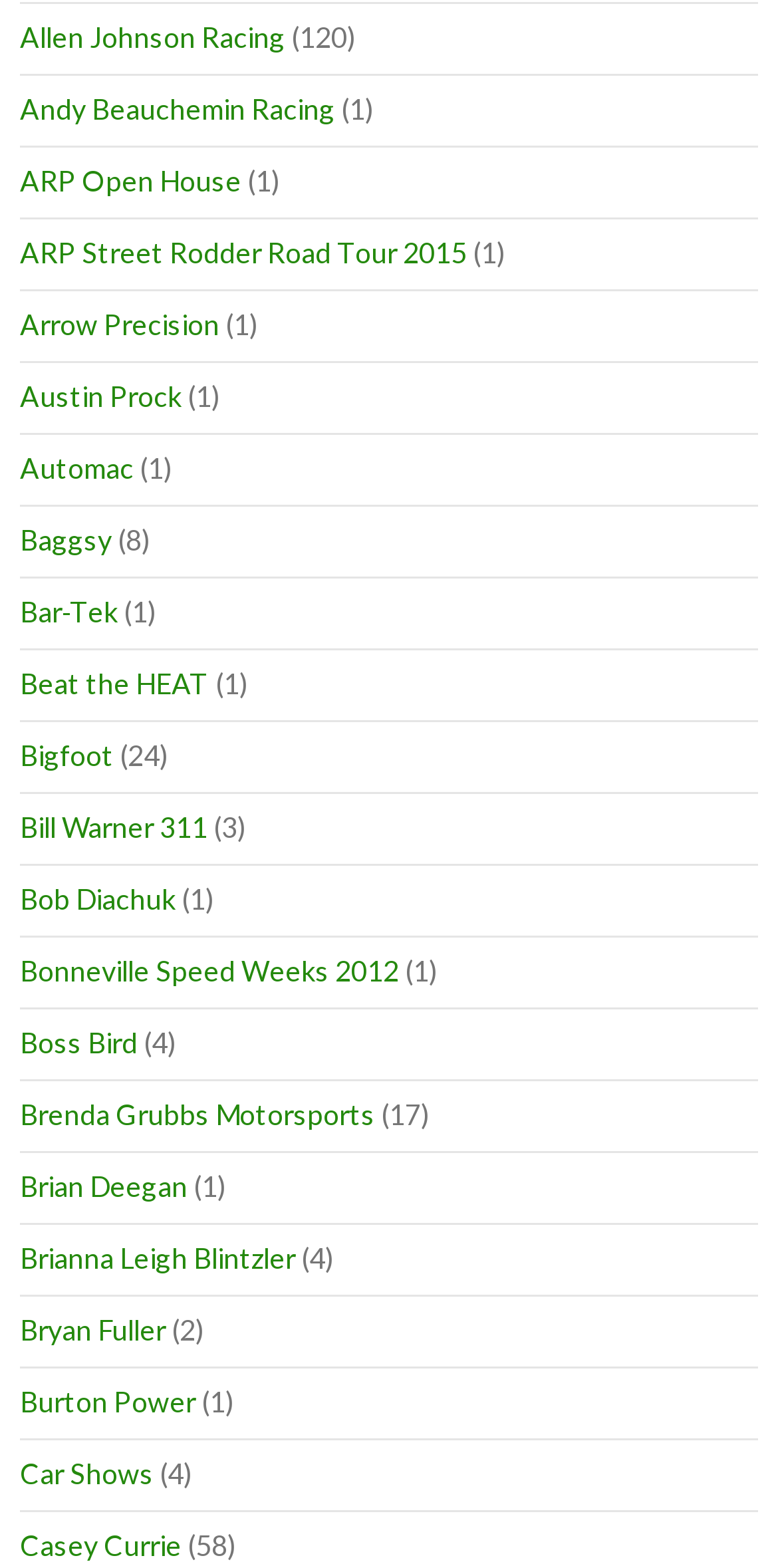Please analyze the image and provide a thorough answer to the question:
What is the text next to the link 'ARP Open House'?

The text next to the link 'ARP Open House' is '(1)' which is a StaticText element with a bounding box of [0.31, 0.105, 0.479, 0.126].